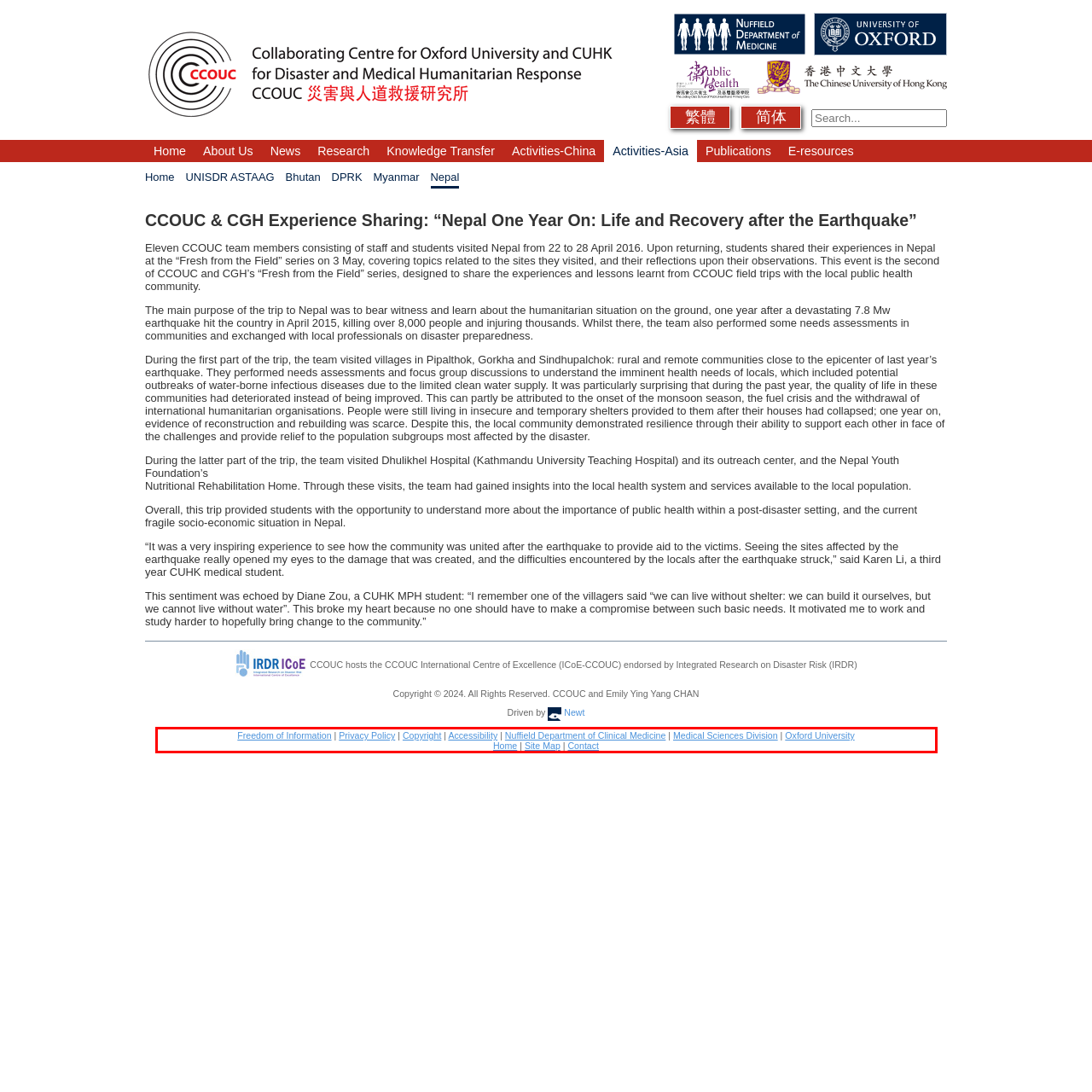Identify the text within the red bounding box on the webpage screenshot and generate the extracted text content.

Freedom of Information | Privacy Policy | Copyright | Accessibility | Nuffield Department of Clinical Medicine | Medical Sciences Division | Oxford University Home | Site Map | Contact